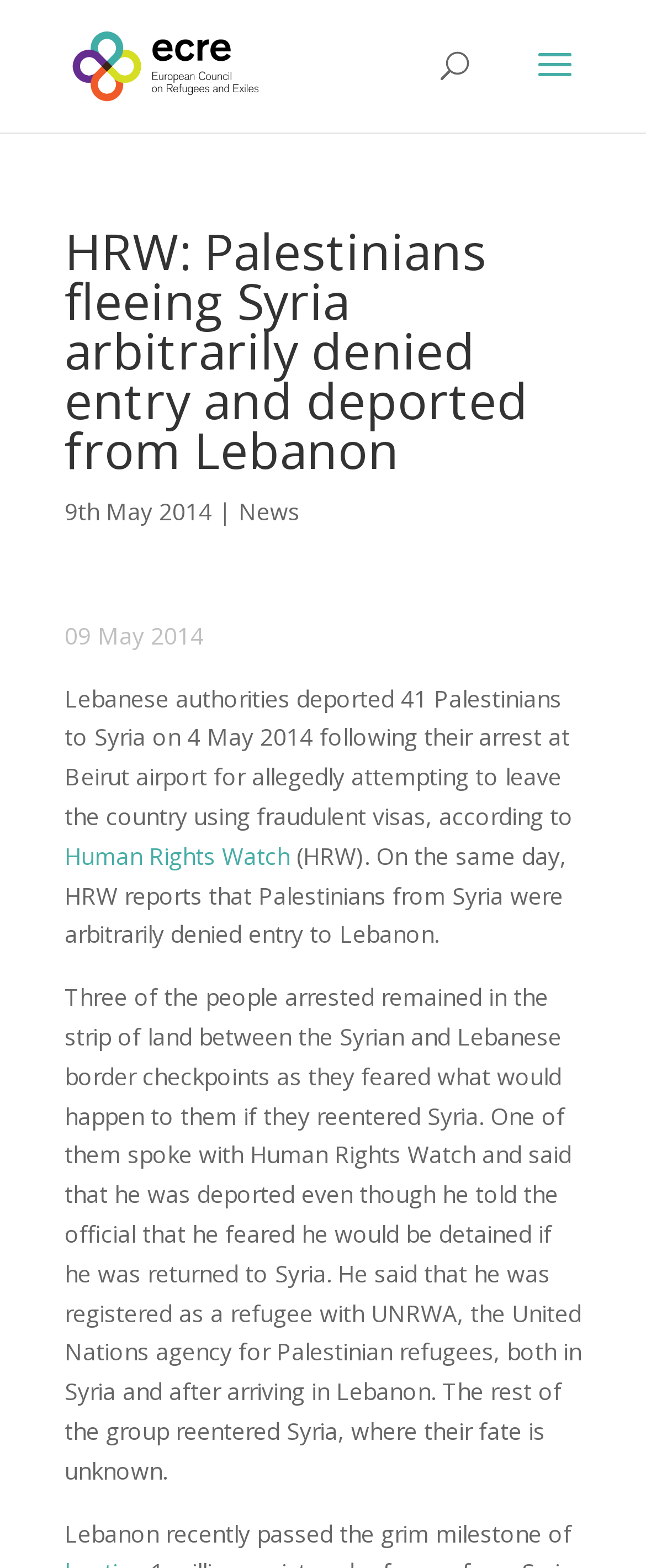Offer a meticulous description of the webpage's structure and content.

The webpage appears to be a news article or report from Human Rights Watch (HRW) regarding Palestinians fleeing Syria and being denied entry or deported from Lebanon. 

At the top of the page, there is a link to the European Council on Refugees and Exiles (ECRE) accompanied by an image, positioned near the top left corner. 

Below this, a search bar is located, spanning almost the entire width of the page. 

The main content of the page is headed by a title, "HRW: Palestinians fleeing Syria arbitrarily denied entry and deported from Lebanon", which is positioned near the top center of the page. 

Directly below the title, there is a date, "9th May 2014", followed by a vertical line and a link to "News". 

Further down, there is a paragraph of text describing the event, where Lebanese authorities deported 41 Palestinians to Syria on May 4, 2014. This text is positioned near the top center of the page. 

Within this paragraph, there is a link to "Human Rights Watch" (HRW). 

The text continues, describing the experiences of three individuals who were arrested and feared returning to Syria. 

Finally, the last paragraph mentions Lebanon passing a grim milestone, but the exact details are not specified.